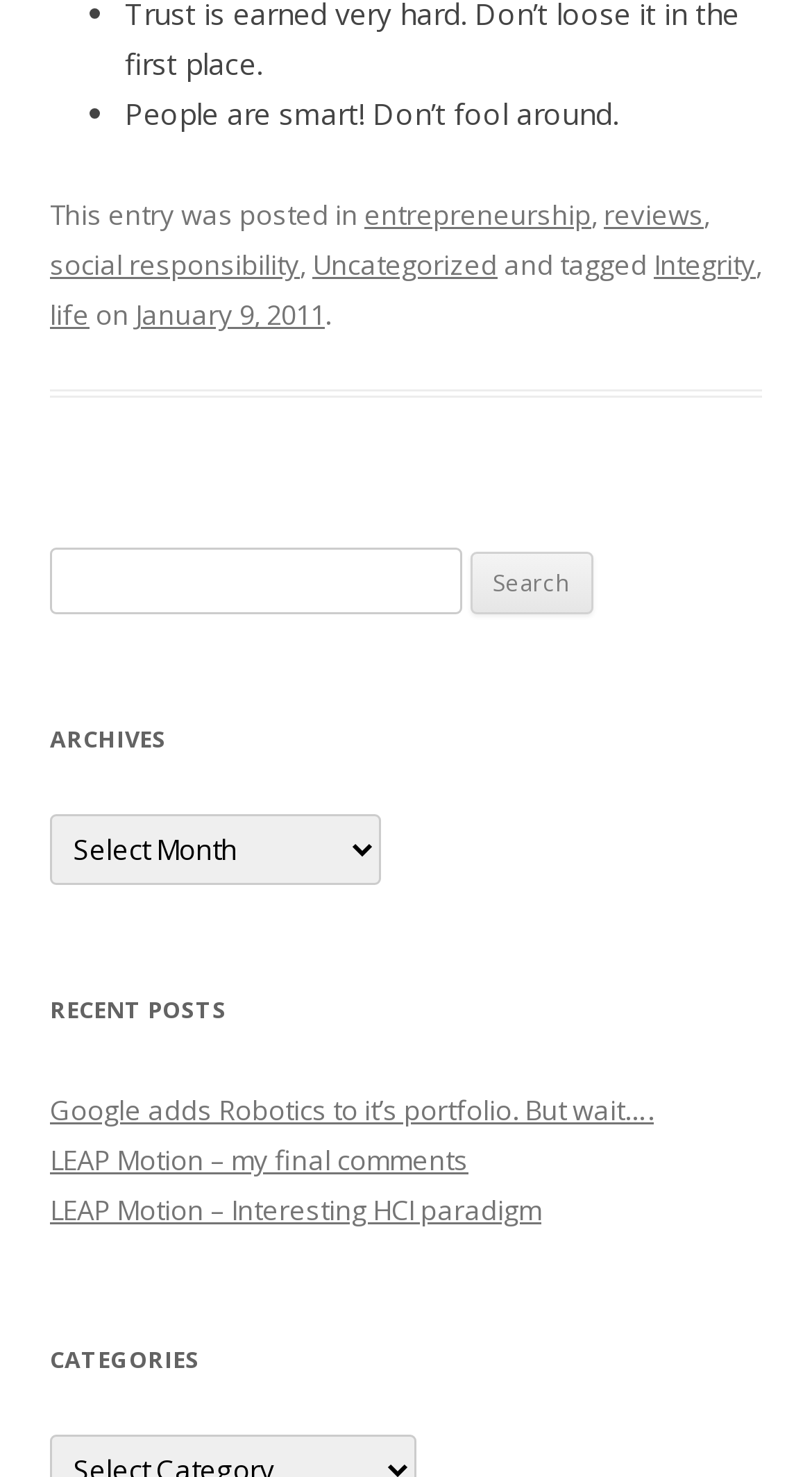Identify the bounding box for the UI element that is described as follows: "4".

None